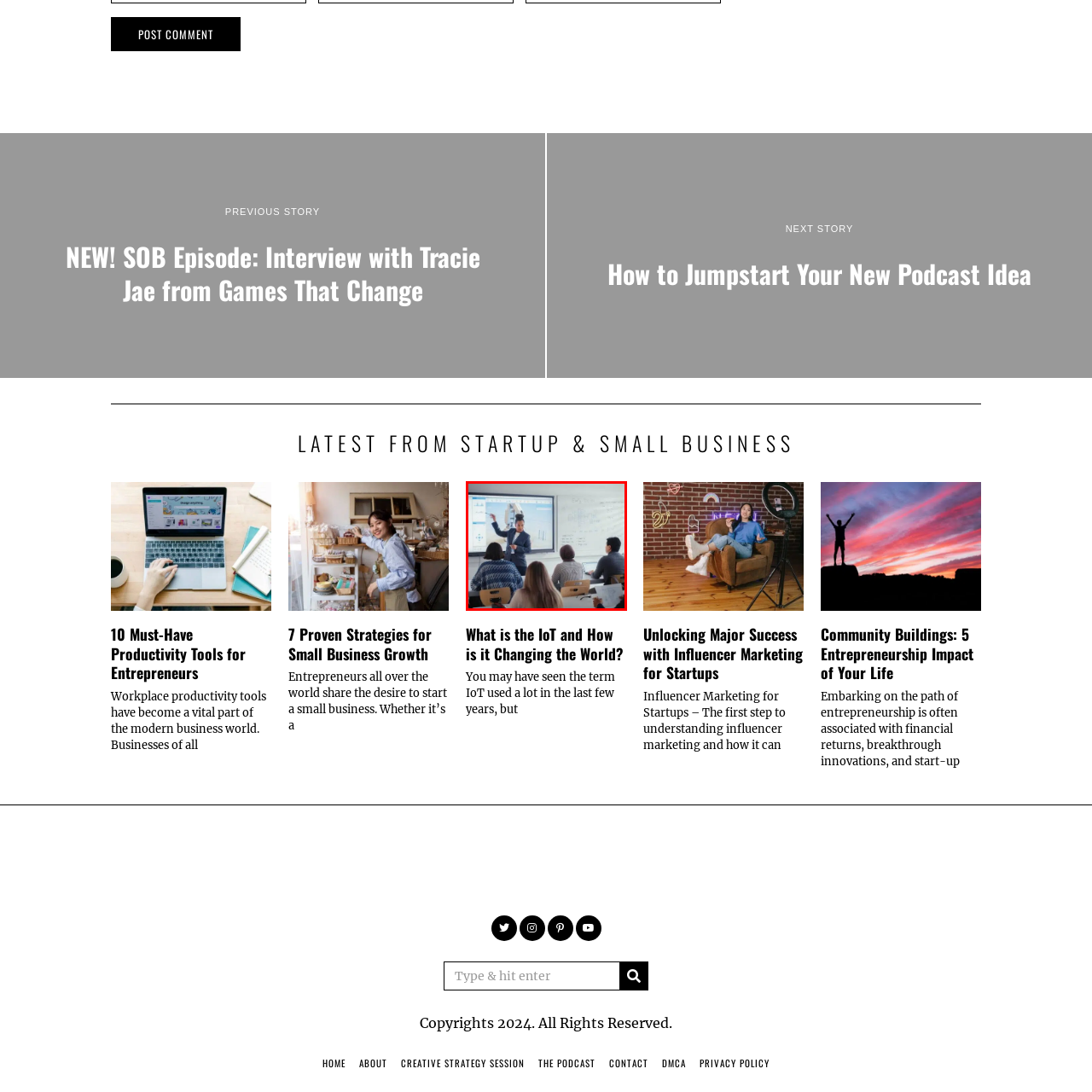What is on the whiteboard?
Look at the image highlighted by the red bounding box and answer the question with a single word or brief phrase.

Complex diagrams and notes